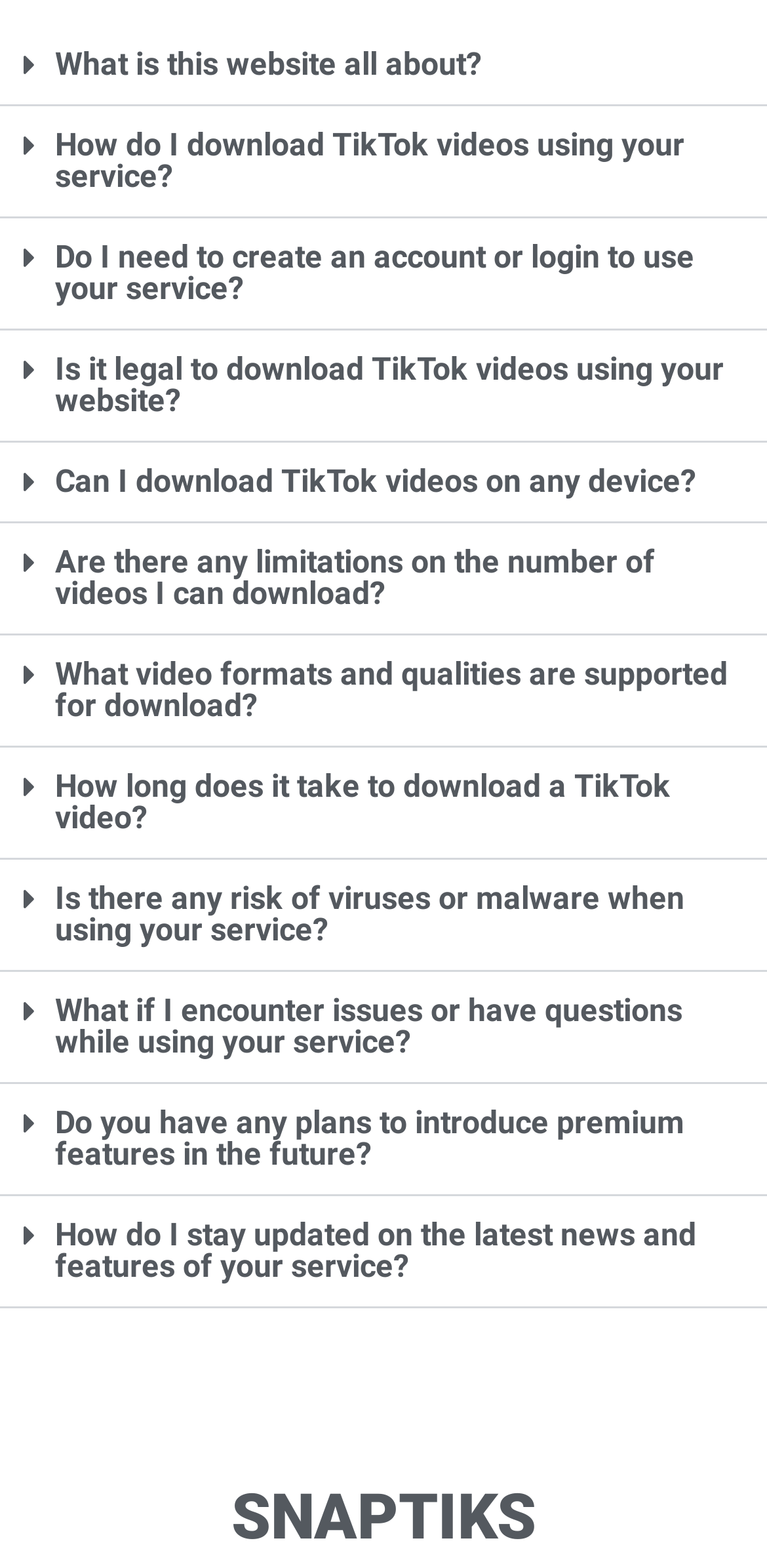Locate the bounding box coordinates of the element that needs to be clicked to carry out the instruction: "Click on 'What is this website all about?'". The coordinates should be given as four float numbers ranging from 0 to 1, i.e., [left, top, right, bottom].

[0.0, 0.016, 1.0, 0.068]